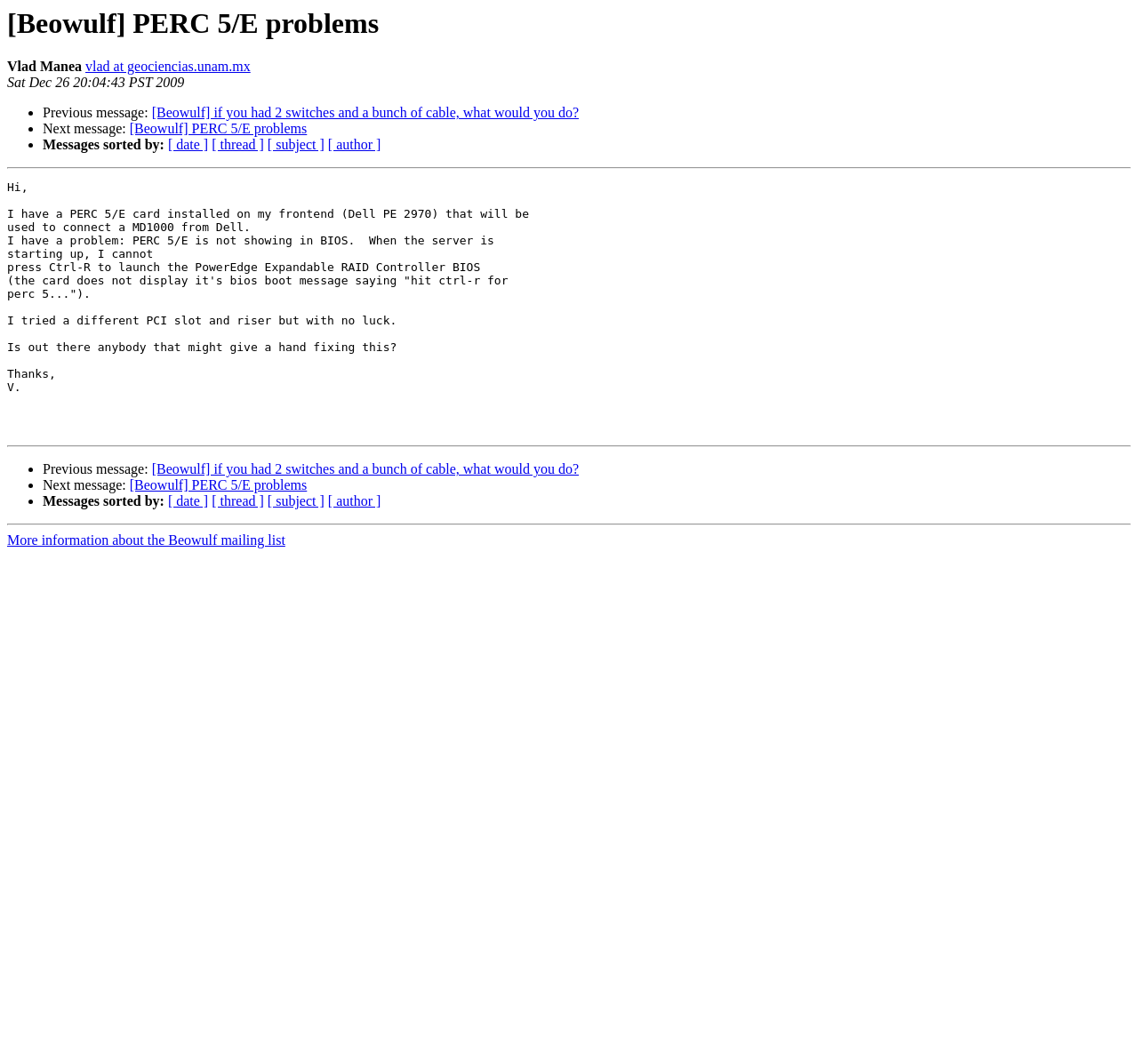Respond with a single word or short phrase to the following question: 
What is the problem with the PERC 5/E card?

Not showing in BIOS